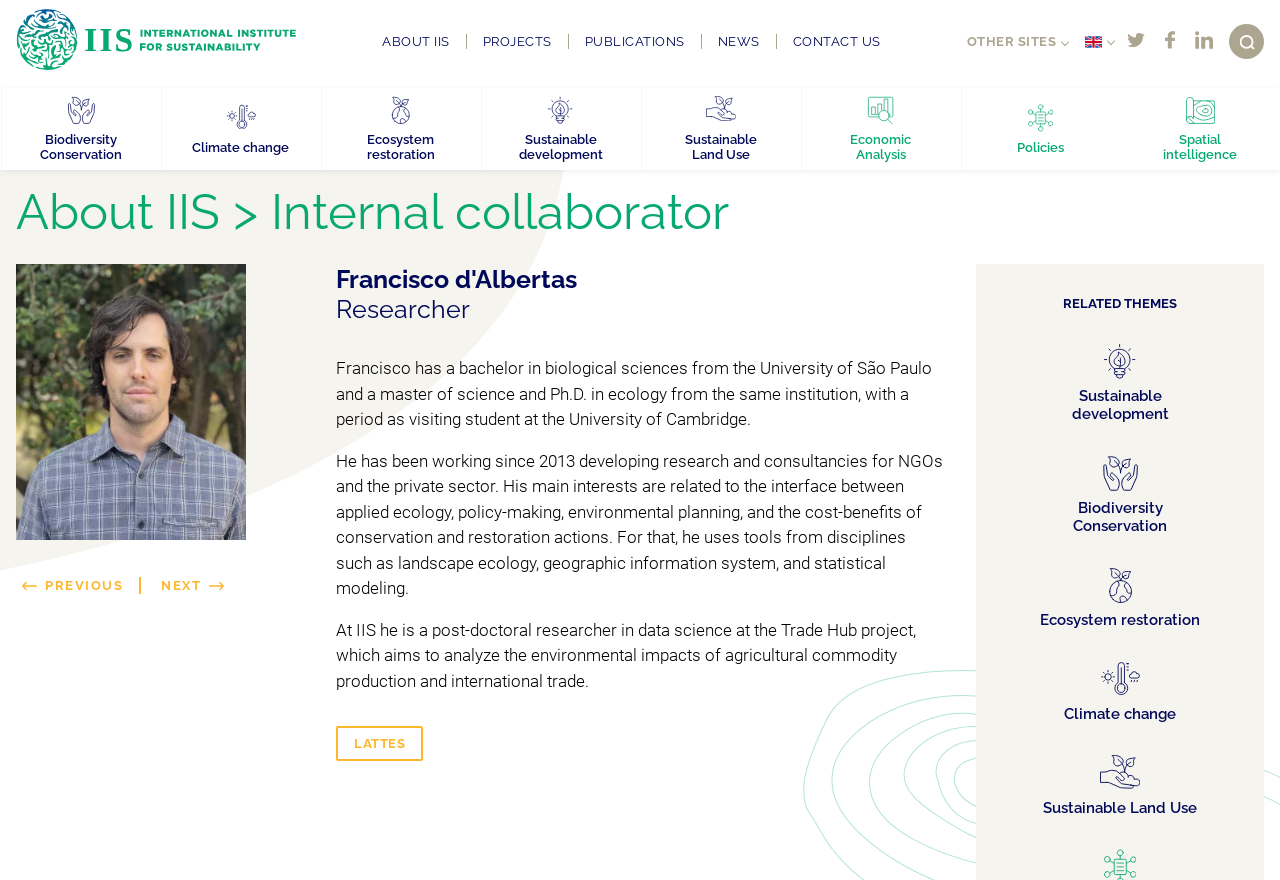Please locate the bounding box coordinates of the element that needs to be clicked to achieve the following instruction: "Click on ABOUT IIS". The coordinates should be four float numbers between 0 and 1, i.e., [left, top, right, bottom].

[0.286, 0.039, 0.364, 0.056]